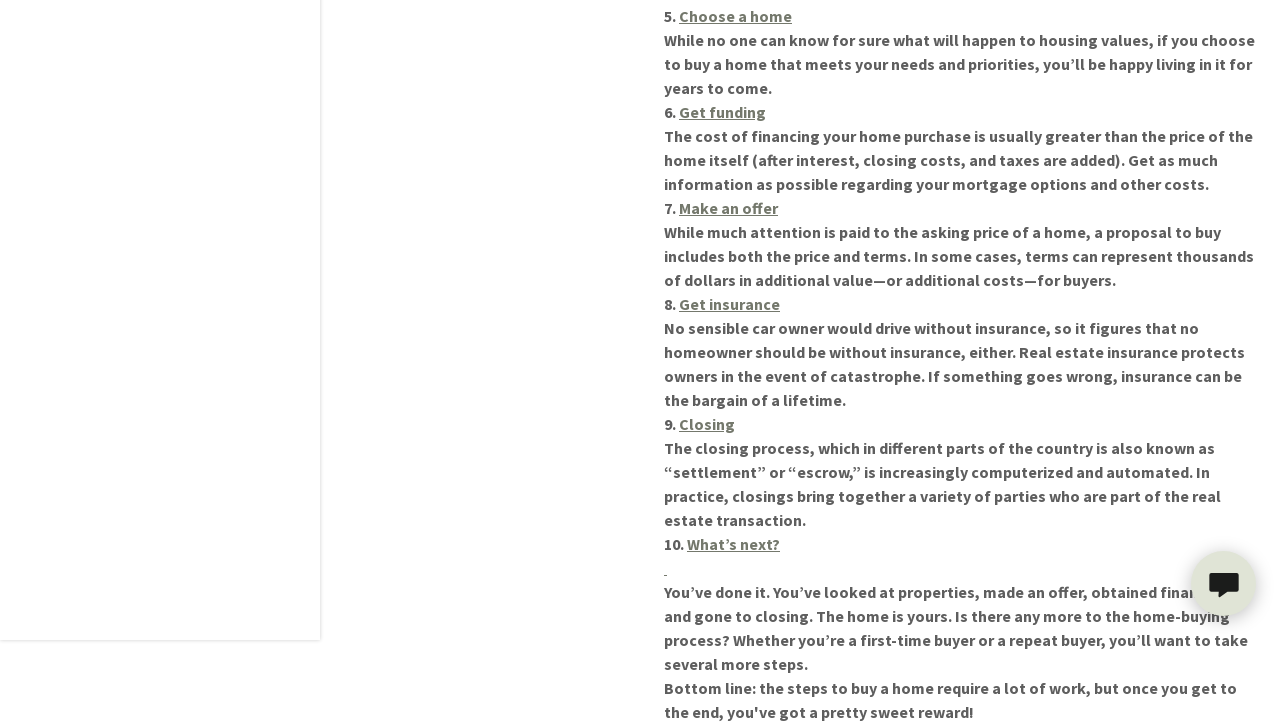Given the element description: "Get insurance", predict the bounding box coordinates of this UI element. The coordinates must be four float numbers between 0 and 1, given as [left, top, right, bottom].

[0.53, 0.406, 0.609, 0.434]